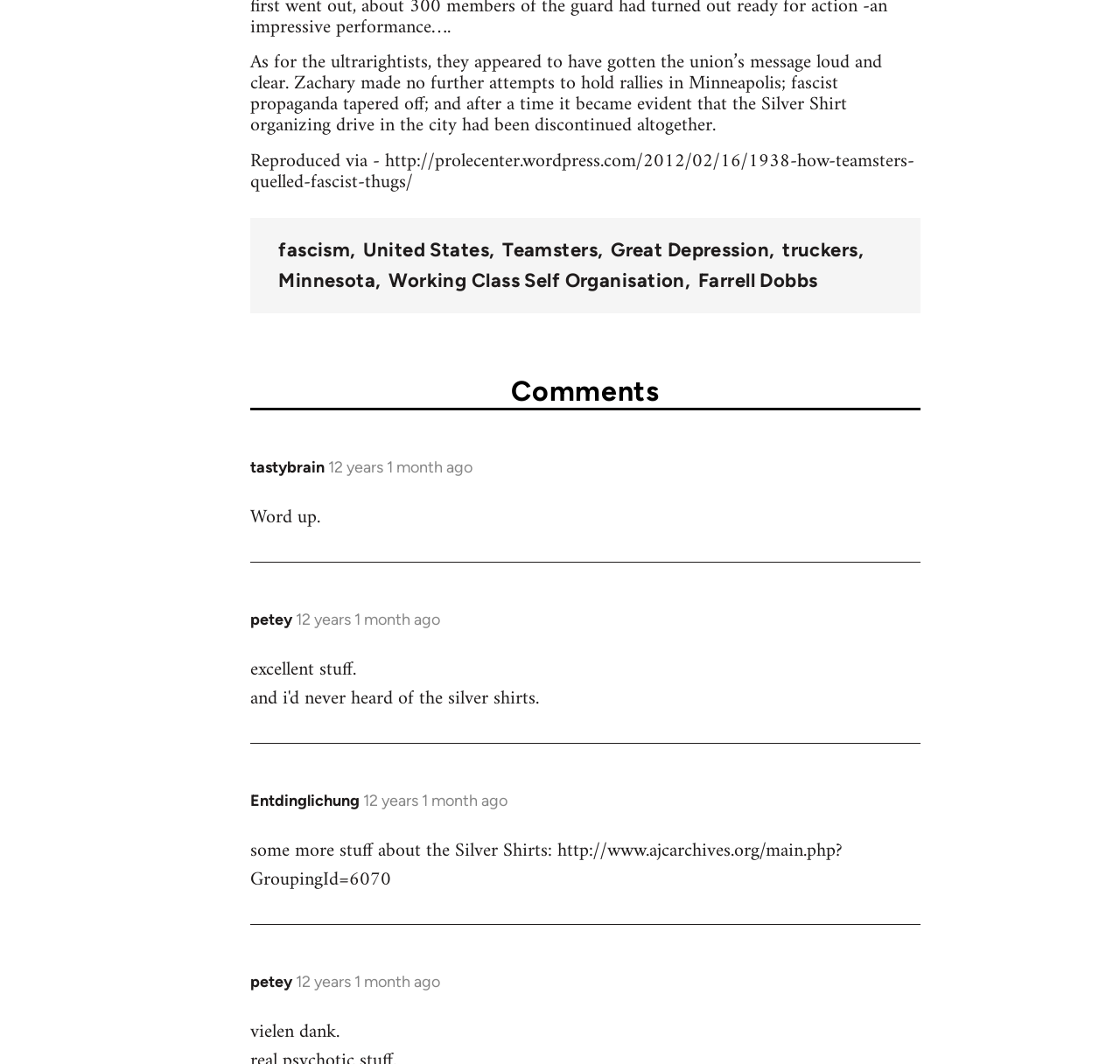Find the bounding box coordinates for the area that must be clicked to perform this action: "Check the comment by Entdinglichung".

[0.224, 0.744, 0.321, 0.762]